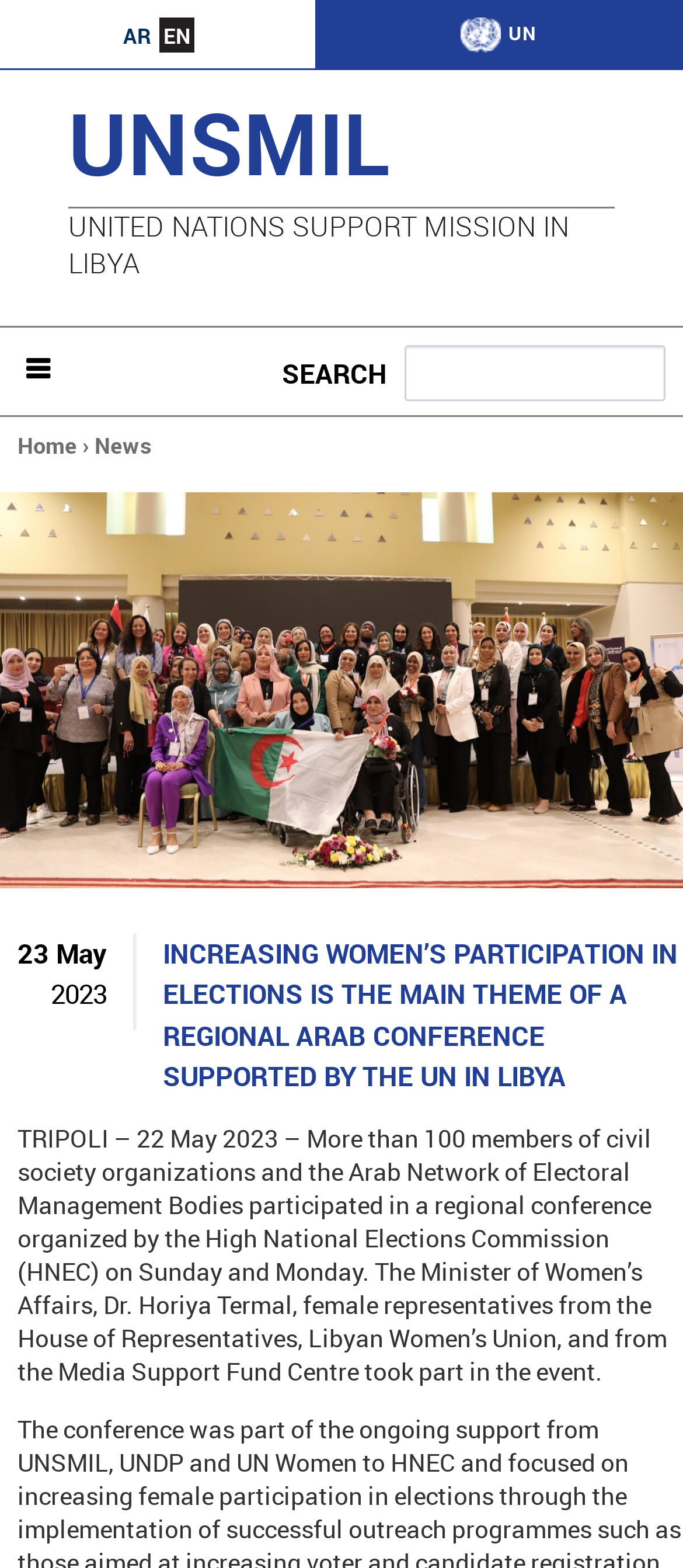Provide the bounding box coordinates of the HTML element described by the text: "Nightbot". The coordinates should be in the format [left, top, right, bottom] with values between 0 and 1.

None